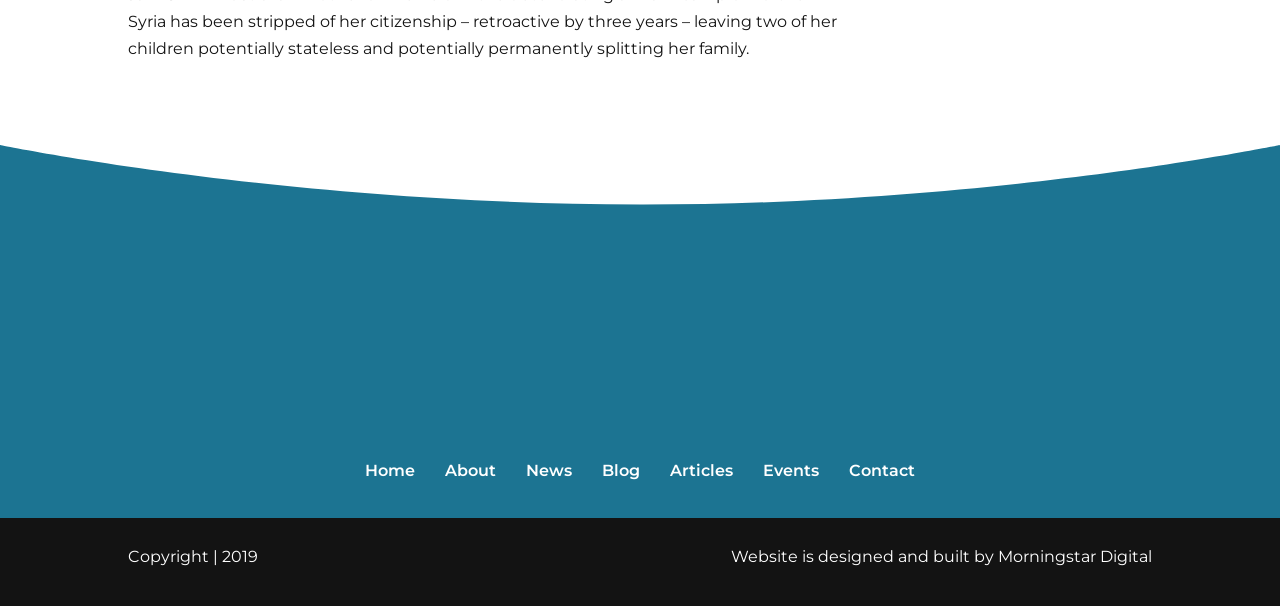Kindly respond to the following question with a single word or a brief phrase: 
What is the last menu item?

Contact